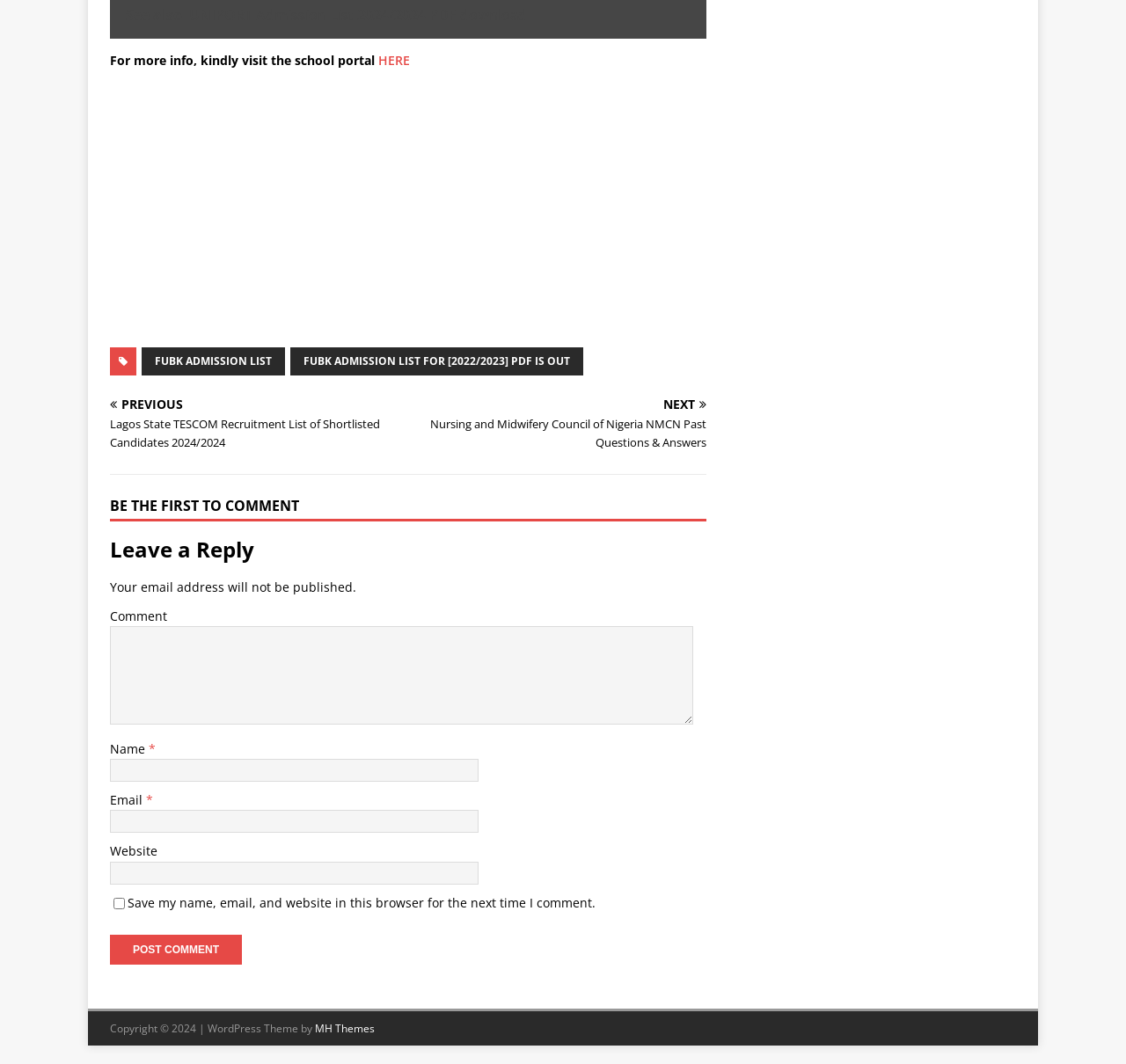Please find the bounding box coordinates of the element that needs to be clicked to perform the following instruction: "Click on FUBK ADMISSION LIST". The bounding box coordinates should be four float numbers between 0 and 1, represented as [left, top, right, bottom].

[0.126, 0.326, 0.253, 0.353]